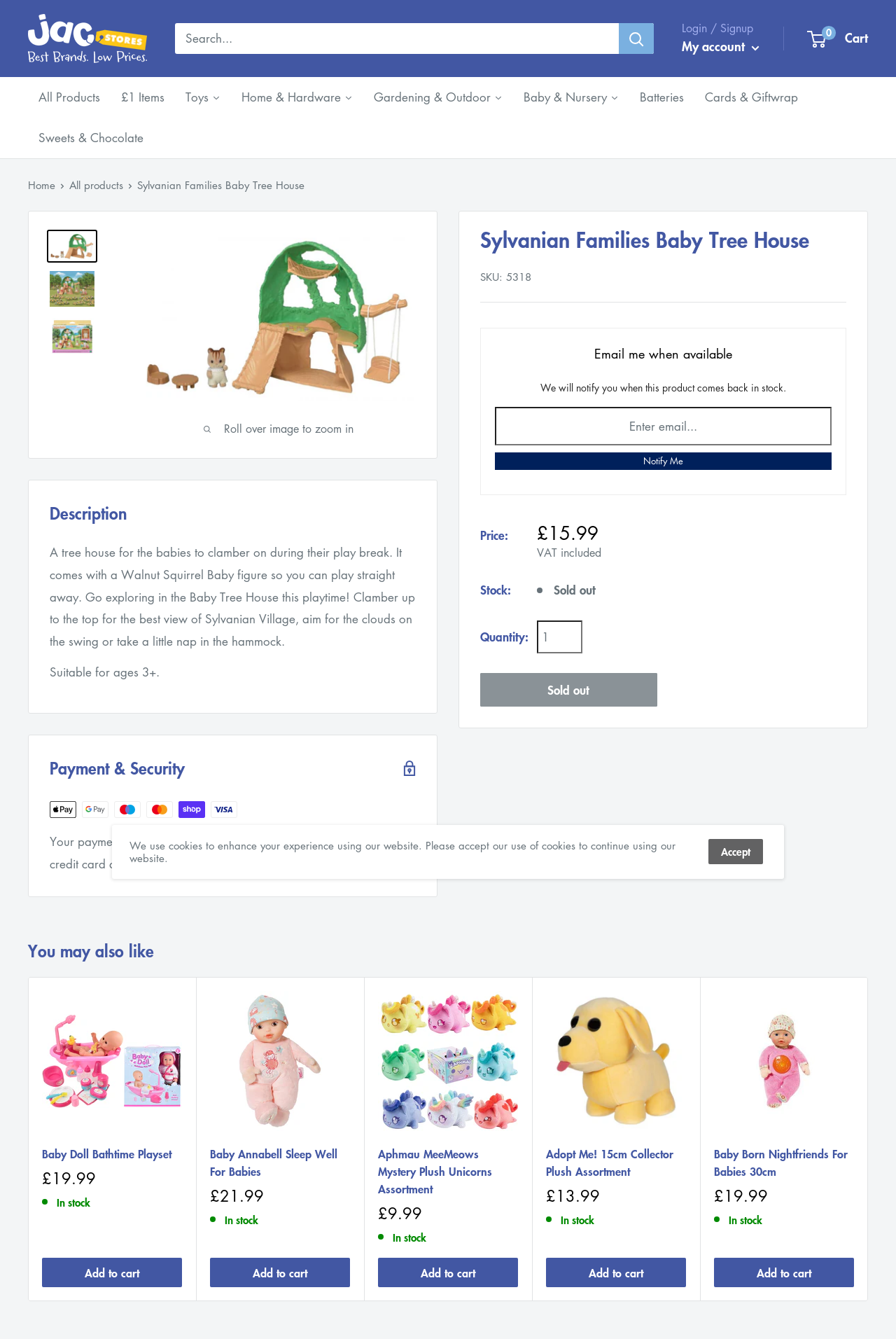Using the details in the image, give a detailed response to the question below:
What payment methods are accepted?

I found the answer by looking at the 'Payment & Security' section on the webpage, which shows various payment method logos such as Apple Pay, Google Pay, Maestro, Mastercard, Shop Pay, and Visa, indicating that these payment methods are accepted.